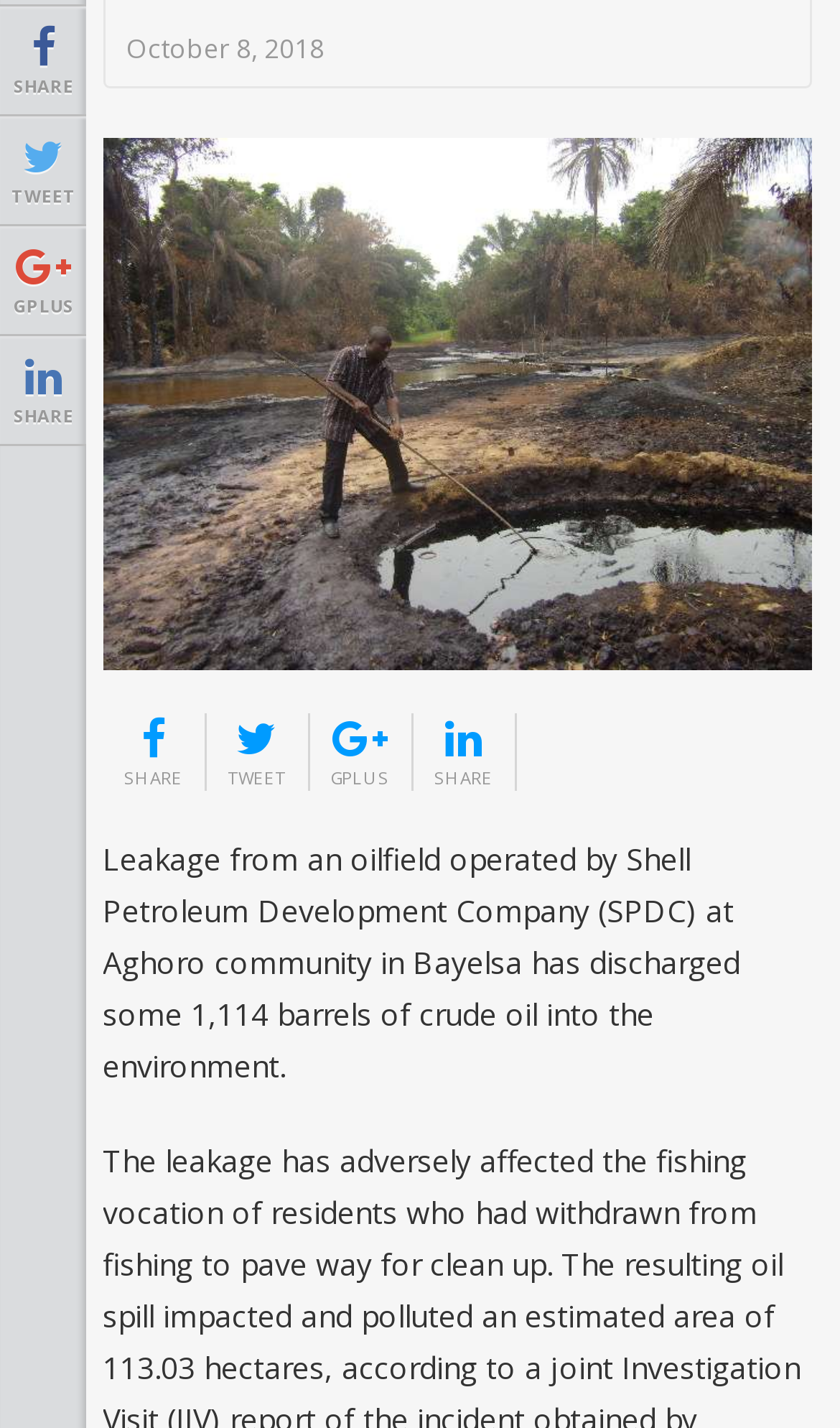Provide the bounding box coordinates of the HTML element this sentence describes: "share". The bounding box coordinates consist of four float numbers between 0 and 1, i.e., [left, top, right, bottom].

[0.517, 0.497, 0.587, 0.554]